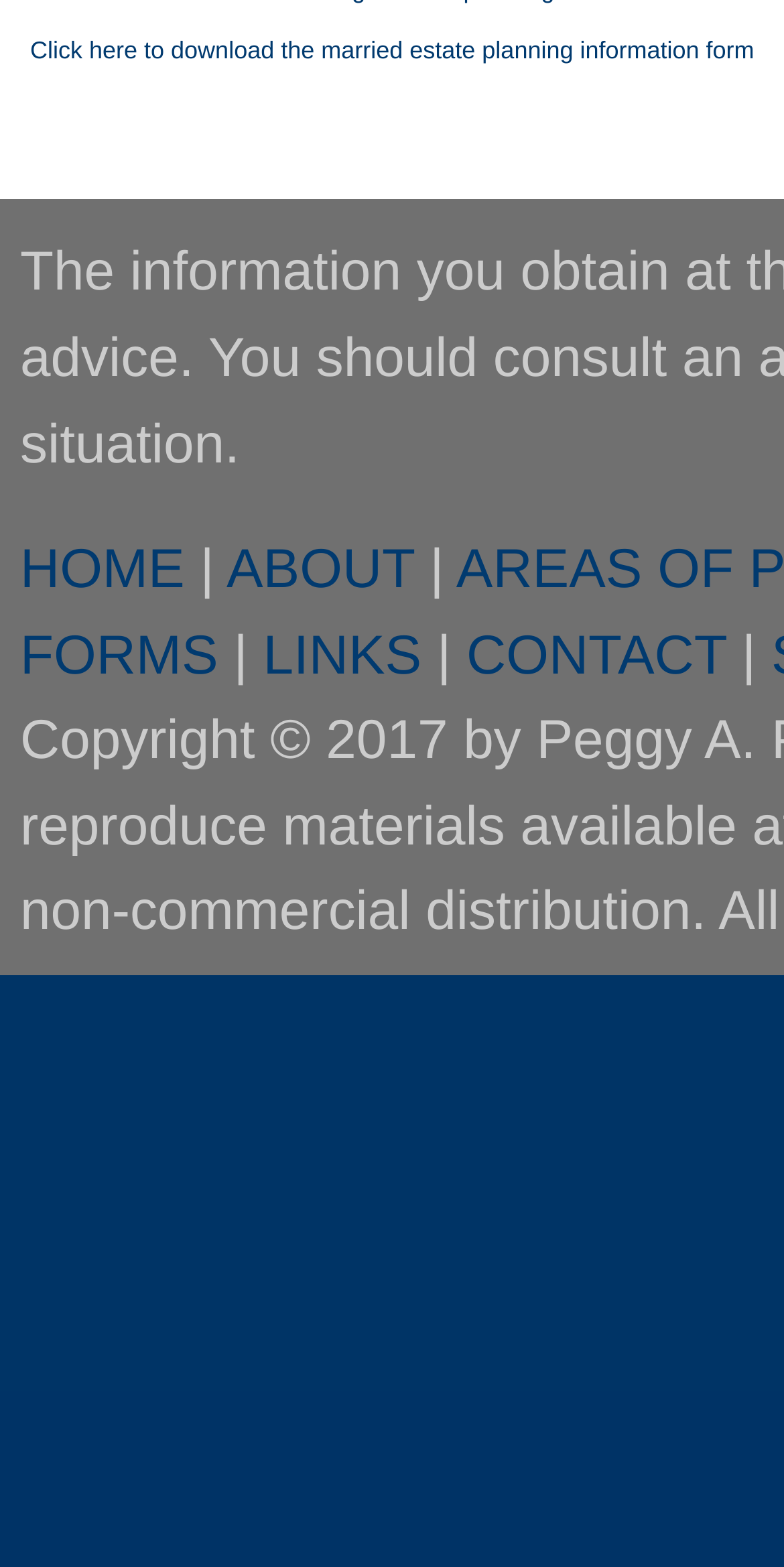Determine the bounding box coordinates for the UI element with the following description: "FORMS". The coordinates should be four float numbers between 0 and 1, represented as [left, top, right, bottom].

[0.026, 0.397, 0.298, 0.437]